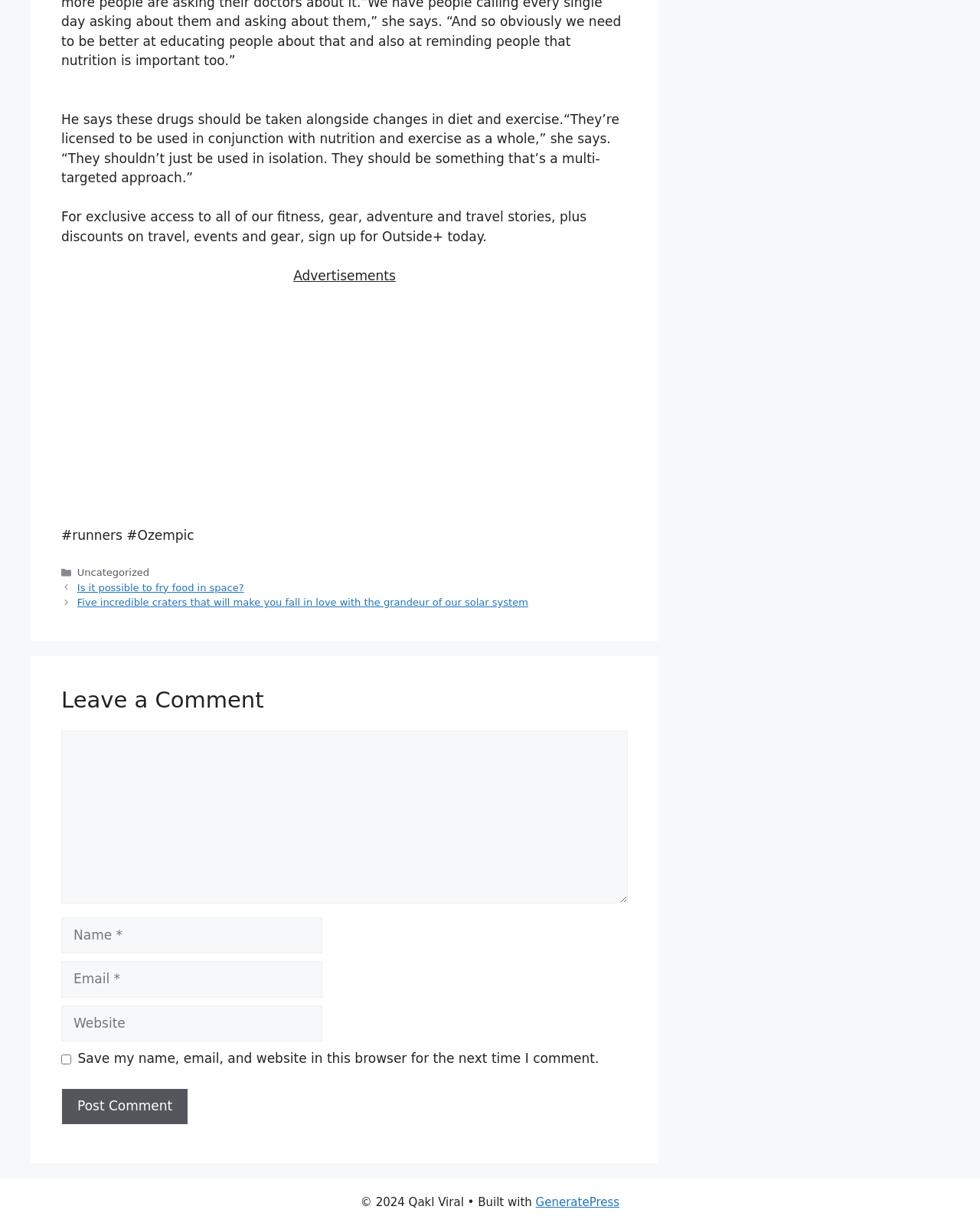Locate the bounding box coordinates of the item that should be clicked to fulfill the instruction: "Enter your name".

[0.062, 0.748, 0.329, 0.778]